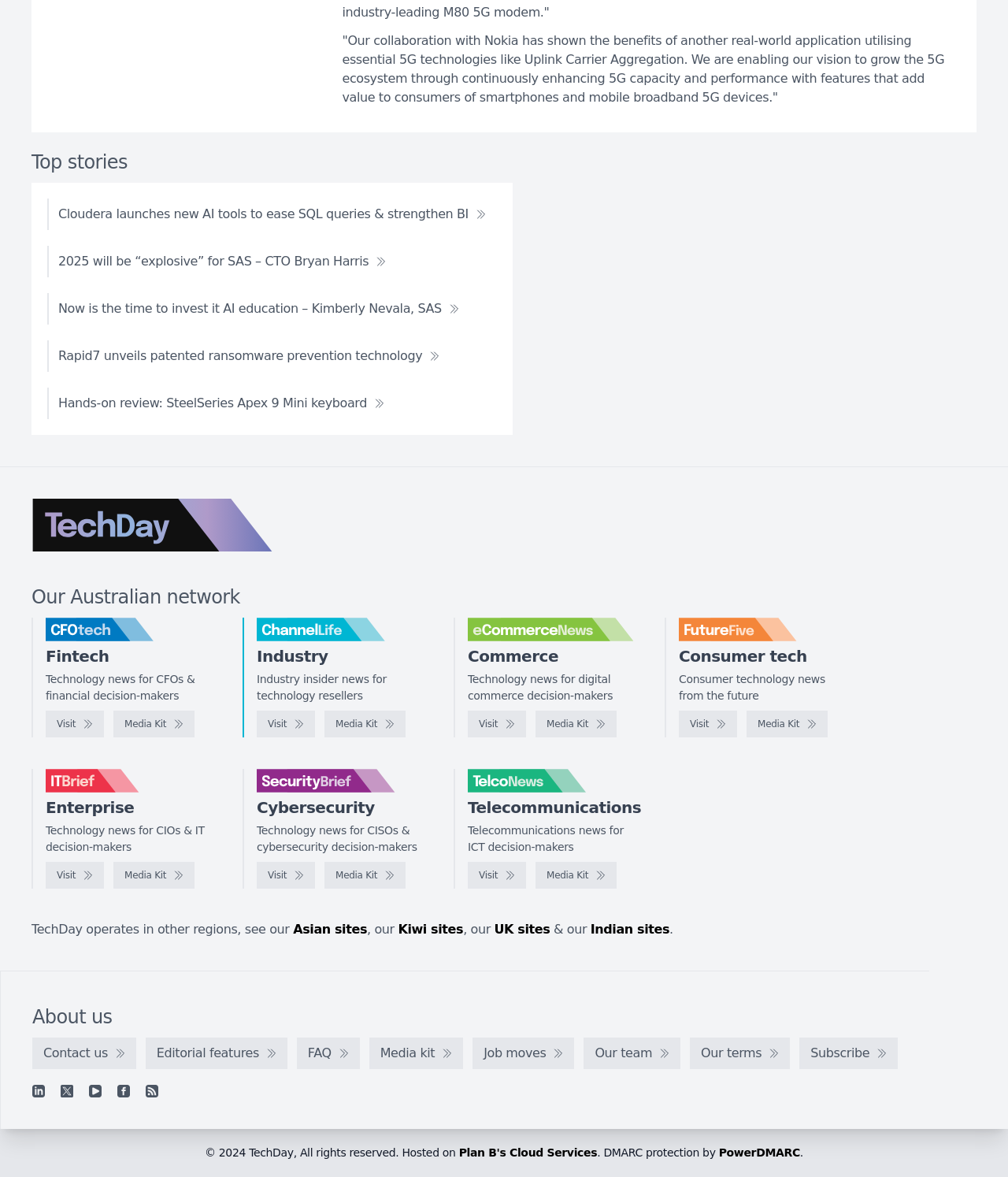Please identify the bounding box coordinates of the area I need to click to accomplish the following instruction: "Check out the TelcoNews".

[0.464, 0.732, 0.522, 0.755]